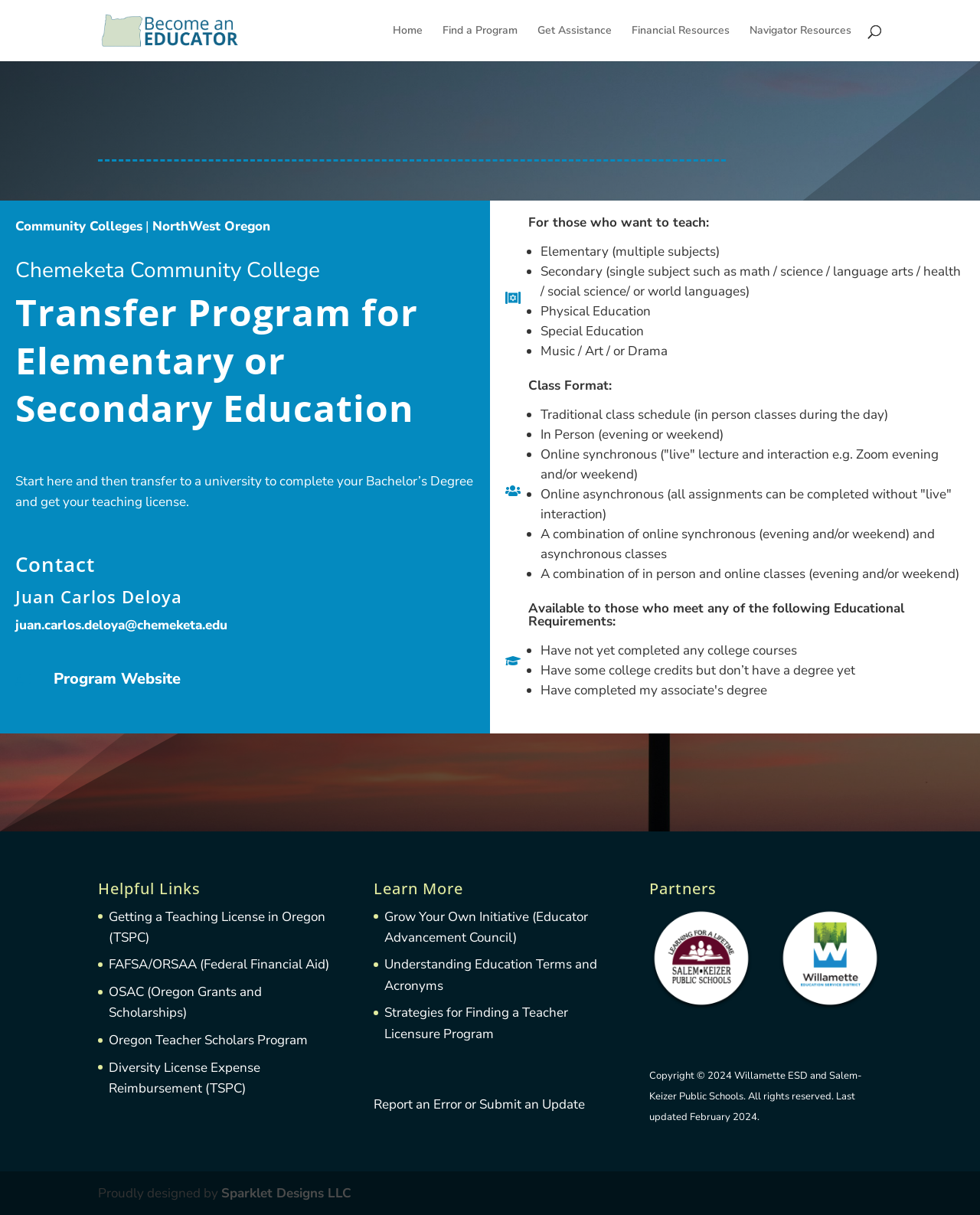What is the email address of the contact person?
Can you give a detailed and elaborate answer to the question?

The email address of the contact person can be found in the link element with the text 'juan.carlos.deloya@chemeketa.edu' located in the 'Contact' section of the webpage.